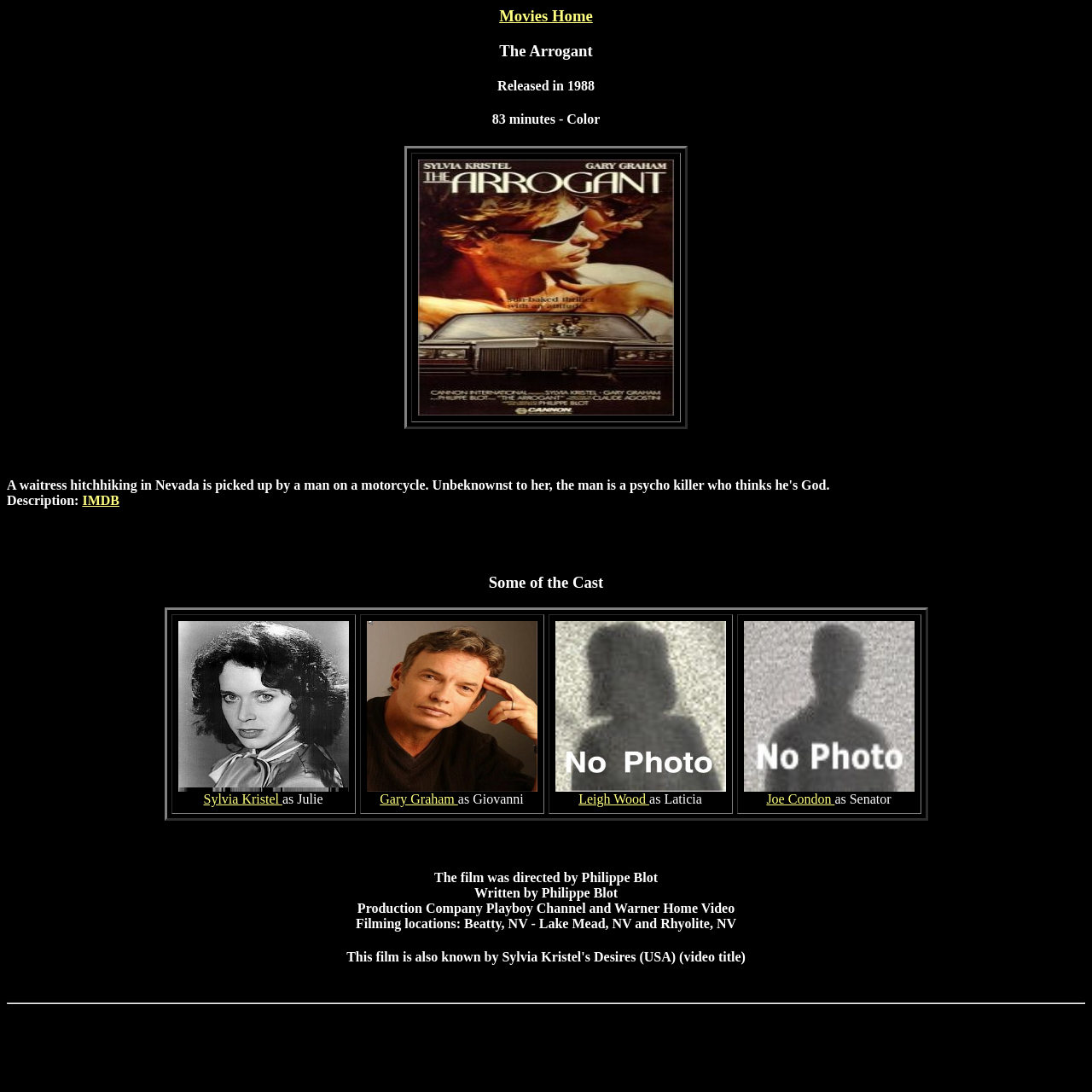Create a detailed summary of all the visual and textual information on the webpage.

The webpage is about a movie titled "The Arrogant", released in 1988. At the top, there is a heading "Movies Home" with a link to it, followed by the title "The Arrogant" and a brief description of the movie's duration and color. 

Below the title, there is a table with a single row, containing an image. 

The main content of the webpage is divided into three sections. The first section provides a brief summary of the movie's plot, which involves a waitress who gets picked up by a psycho killer on a motorcycle. The summary includes a link to IMDB.

The second section is about the cast of the movie, with a heading "Some of the Cast". Below this heading, there is a table with four rows, each containing an image, a grid cell with the actor's name, and a link to the actor's profile. The actors listed are Sylvia Kristel, Gary Graham, Leigh Wood, and Joe Condon.

The third section provides information about the movie's production, including the director, writer, production company, and filming locations. The filming locations are listed as Beatty, NV, Lake Mead, NV, and Rhyolite, NV. 

At the bottom of the webpage, there is a horizontal separator.